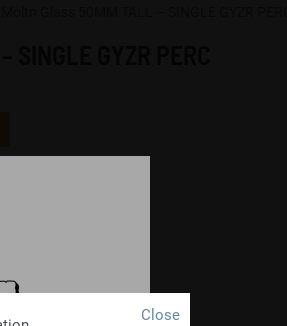Illustrate the image with a detailed and descriptive caption.

The image showcases the "Moltn Glass 50MM TALL - SINGLE GYZR PERC," a stylish and compact glass piece designed for an enhanced smoking experience. This tall rig features a unique single GYZR percolator, which enhances filtration while ensuring smooth airflow. Its sleek and modern design is perfect for those who appreciate both aesthetics and functionality. 

The product's current price is $270.00, down from an original price of $290.00, making it an attractive option for buyers looking for quality at a discounted rate. The rig is described as "small but sturdy, compact but surprisingly powerful," ideal for use with flowers or concentrates. The image is positioned centrally on the webpage, capturing attention for potential customers browsing through the site's offerings.